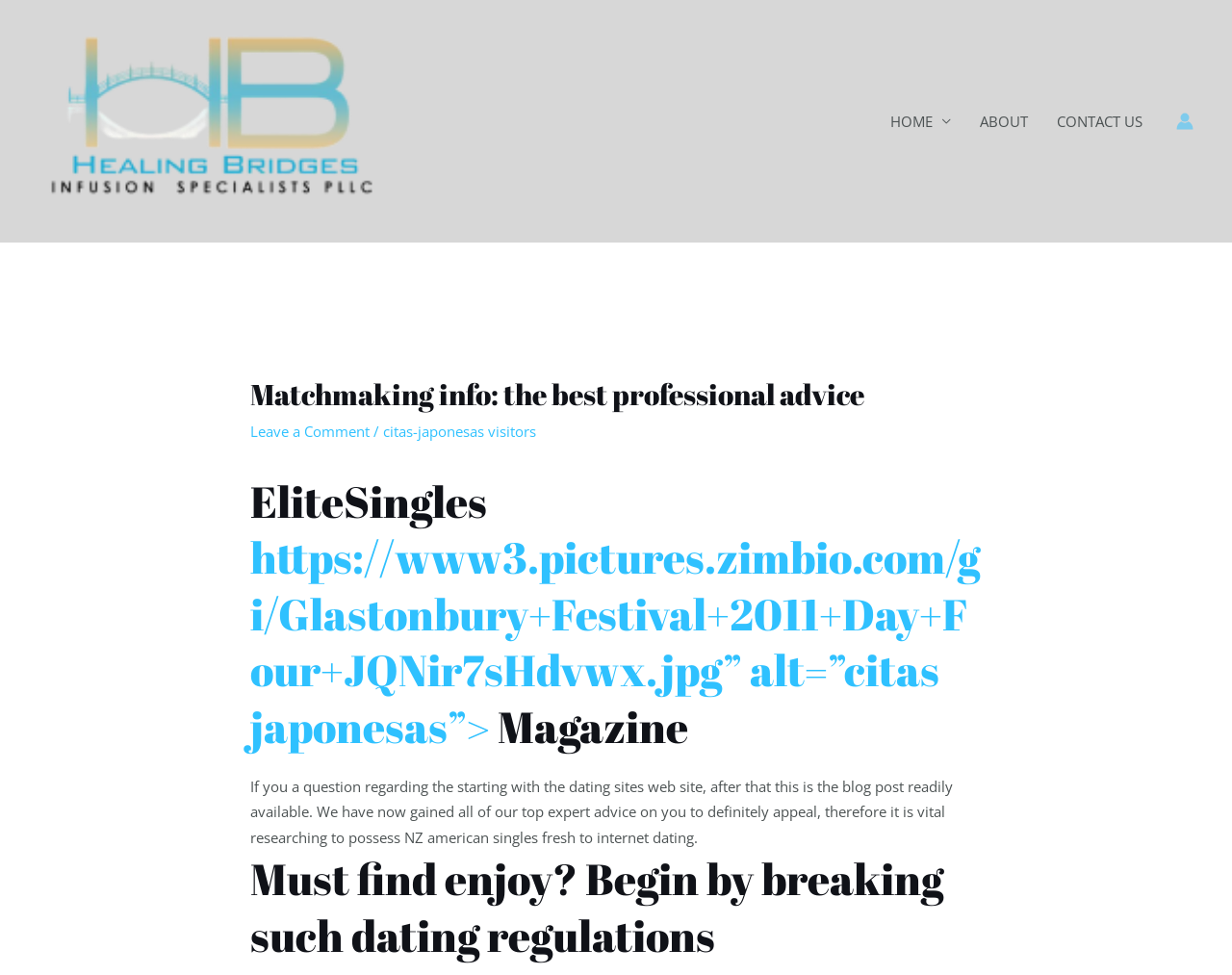What is the topic of the second heading on the webpage?
Answer the question with a detailed and thorough explanation.

The second heading on the webpage is 'Must find love? Begin by breaking such dating regulations', which suggests that the topic is about breaking certain rules or conventions in order to find love.